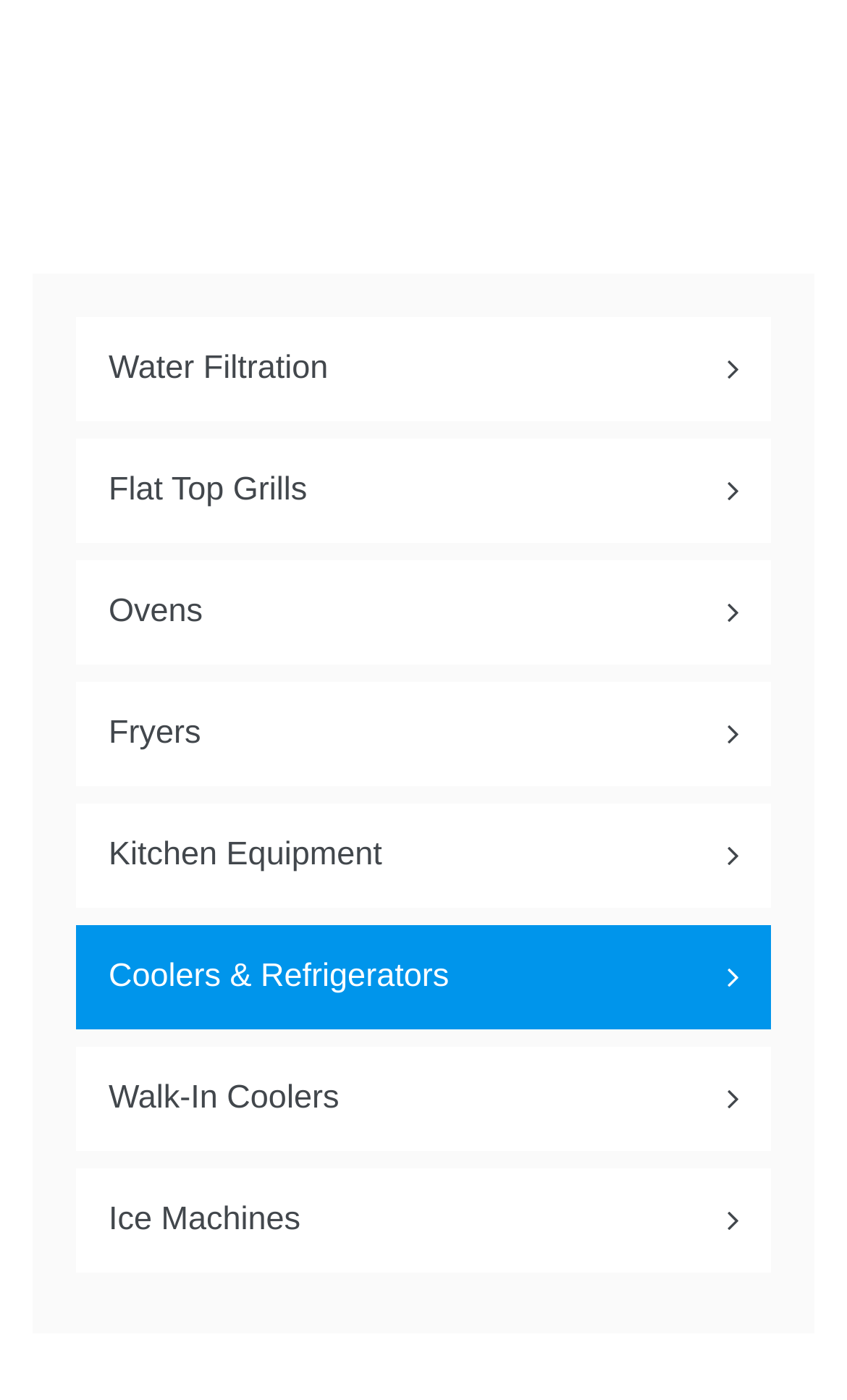Locate the bounding box coordinates for the element described below: "Fryers". The coordinates must be four float values between 0 and 1, formatted as [left, top, right, bottom].

[0.09, 0.487, 0.91, 0.562]